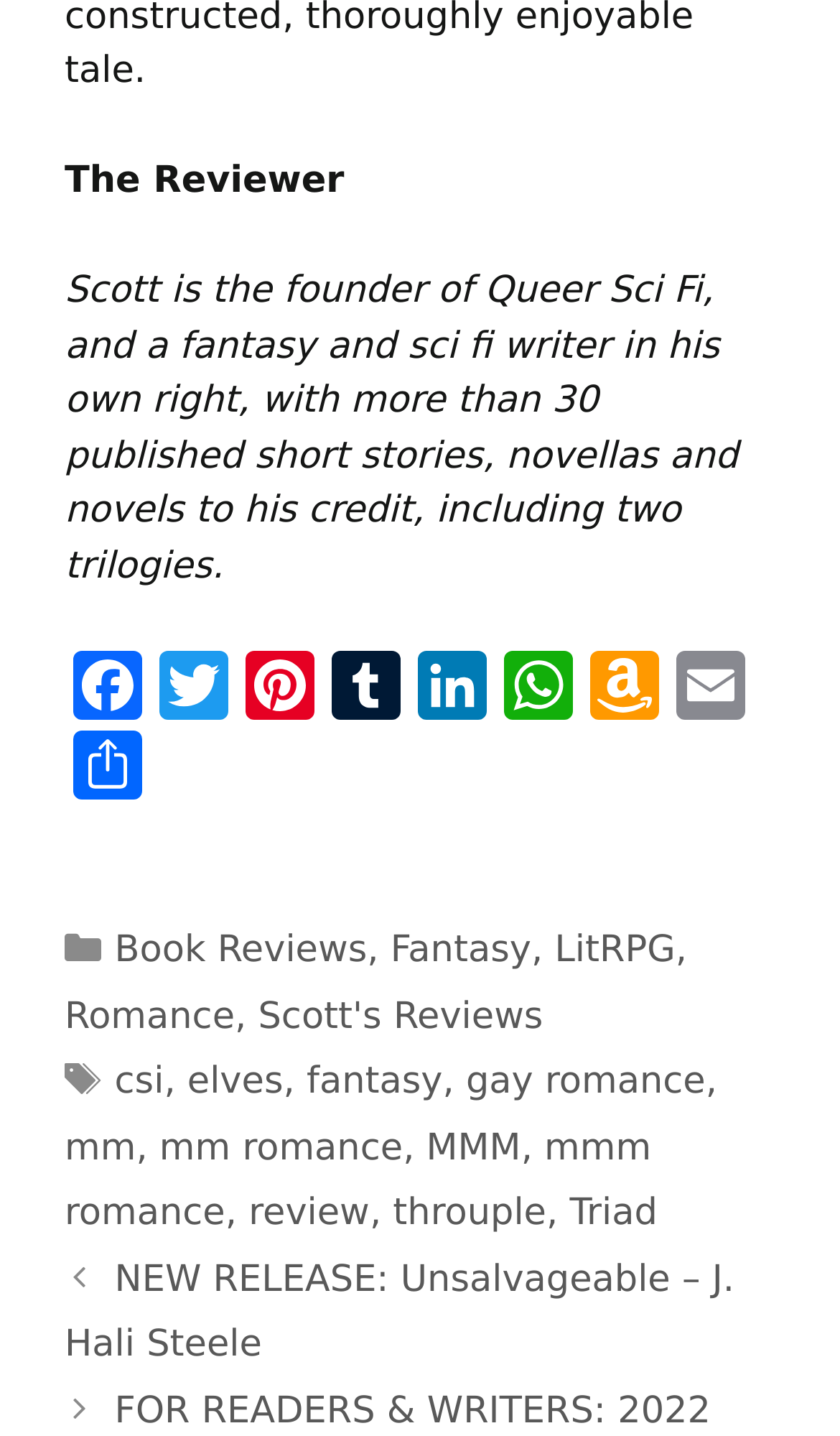What is the title of the new release book?
Please provide a comprehensive answer based on the visual information in the image.

The answer can be found in the link element with the text 'NEW RELEASE: Unsalvageable – J. Hali Steele', which is located at the bottom of the webpage.